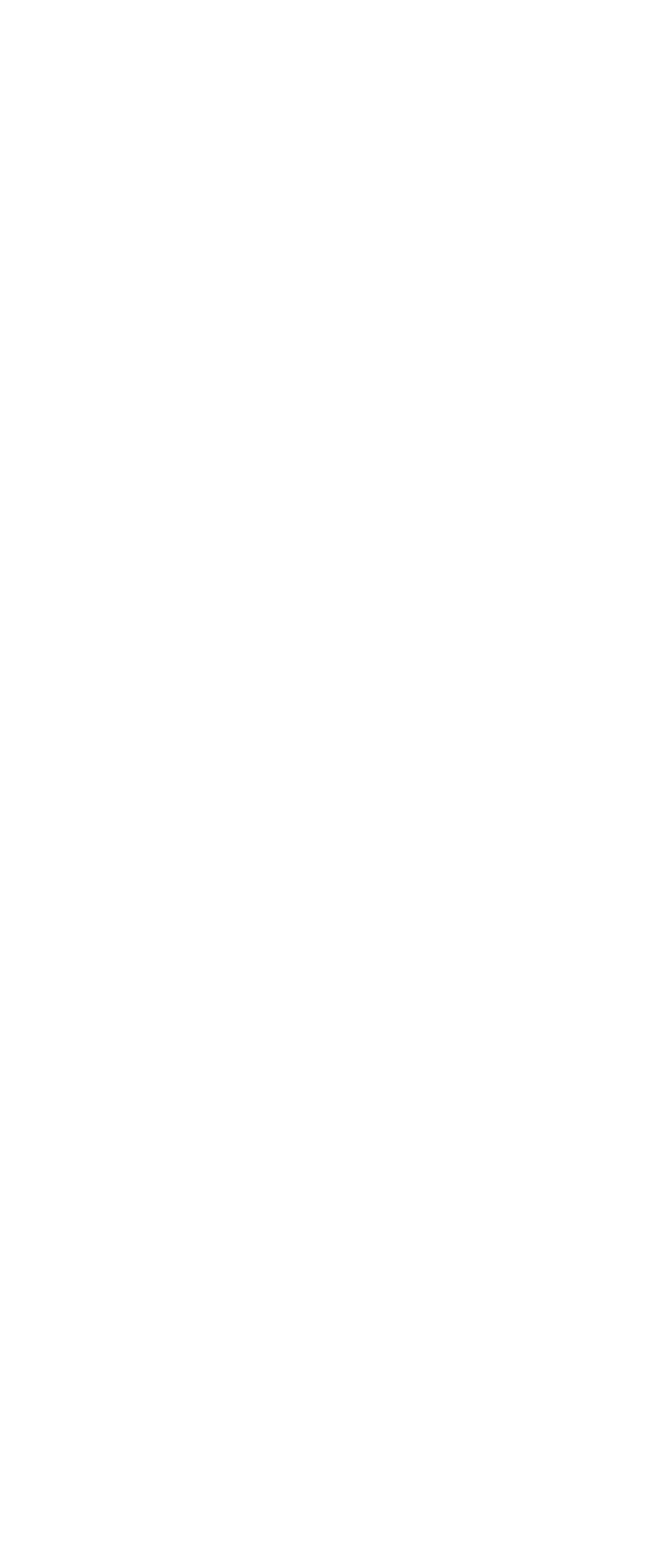What is the topic of the last article?
Please use the visual content to give a single word or phrase answer.

Financial Success